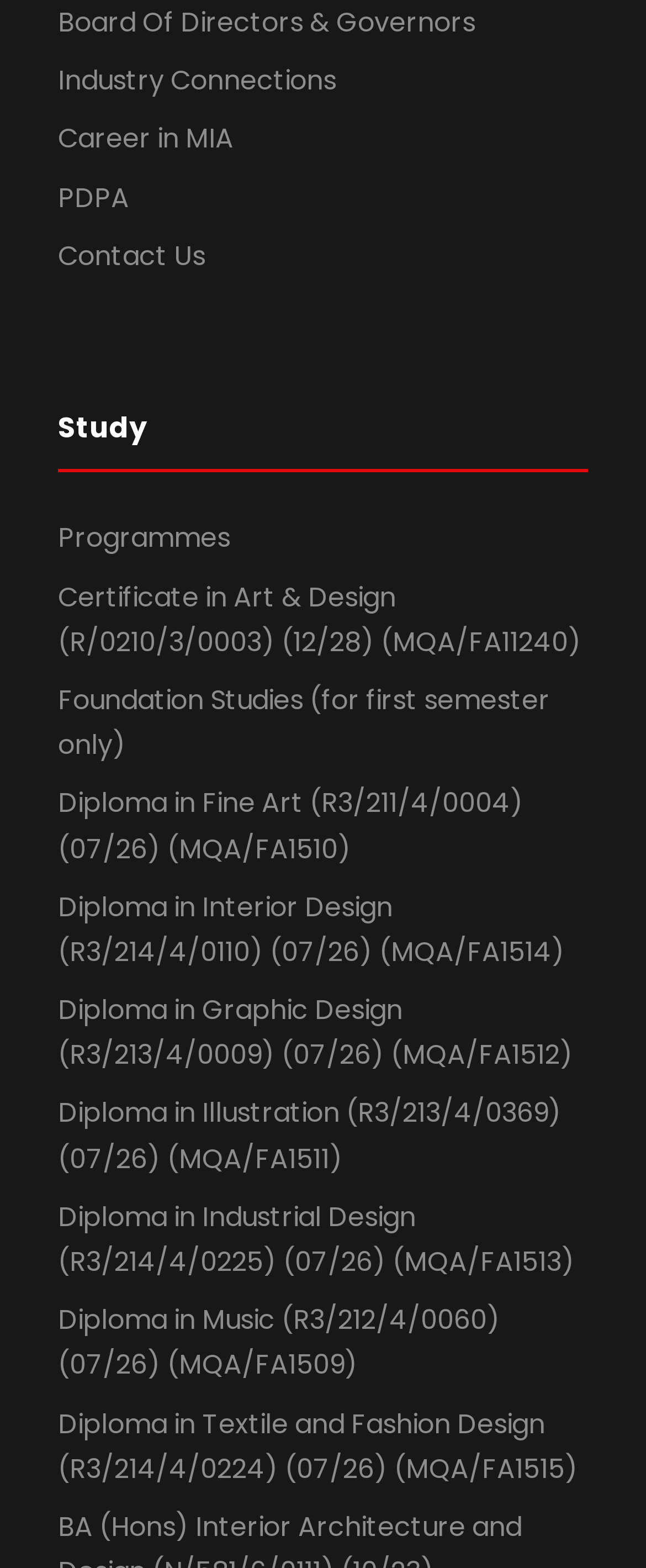Identify the bounding box coordinates of the clickable region to carry out the given instruction: "Contact Us".

[0.09, 0.151, 0.318, 0.175]